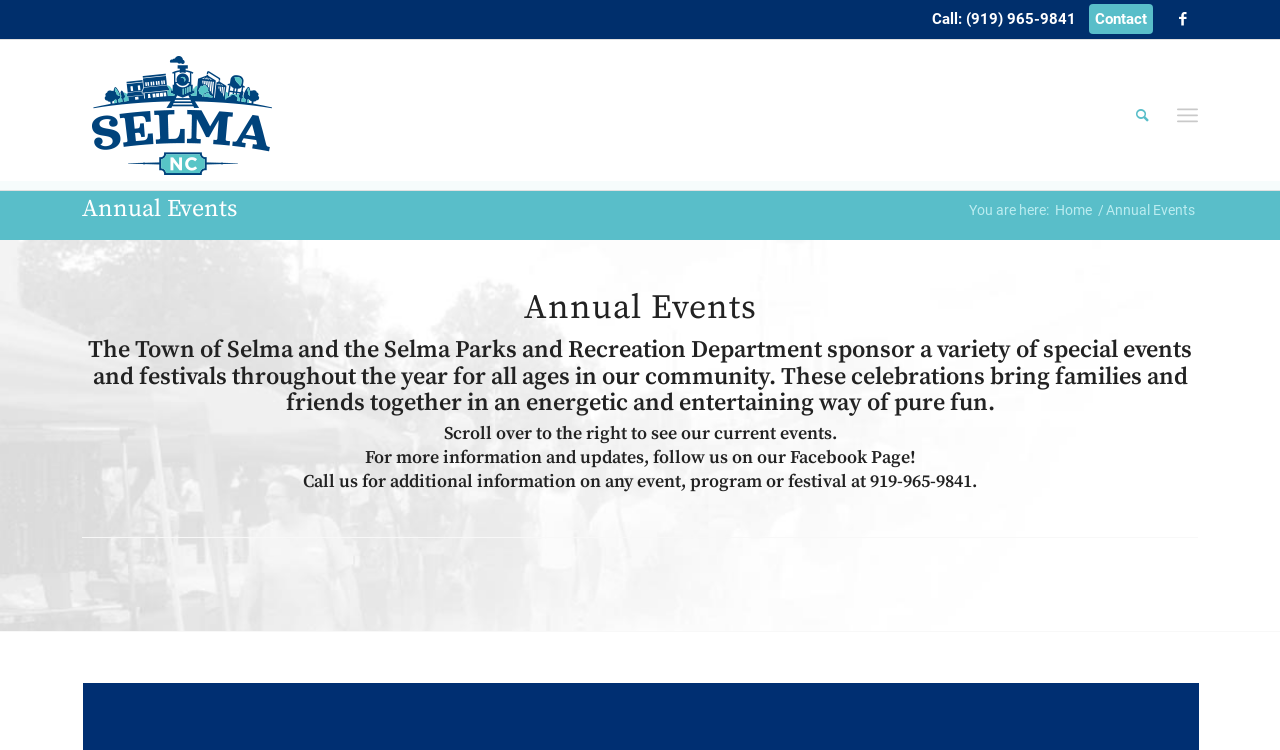Show the bounding box coordinates for the element that needs to be clicked to execute the following instruction: "Search the website". Provide the coordinates in the form of four float numbers between 0 and 1, i.e., [left, top, right, bottom].

[0.877, 0.053, 0.909, 0.253]